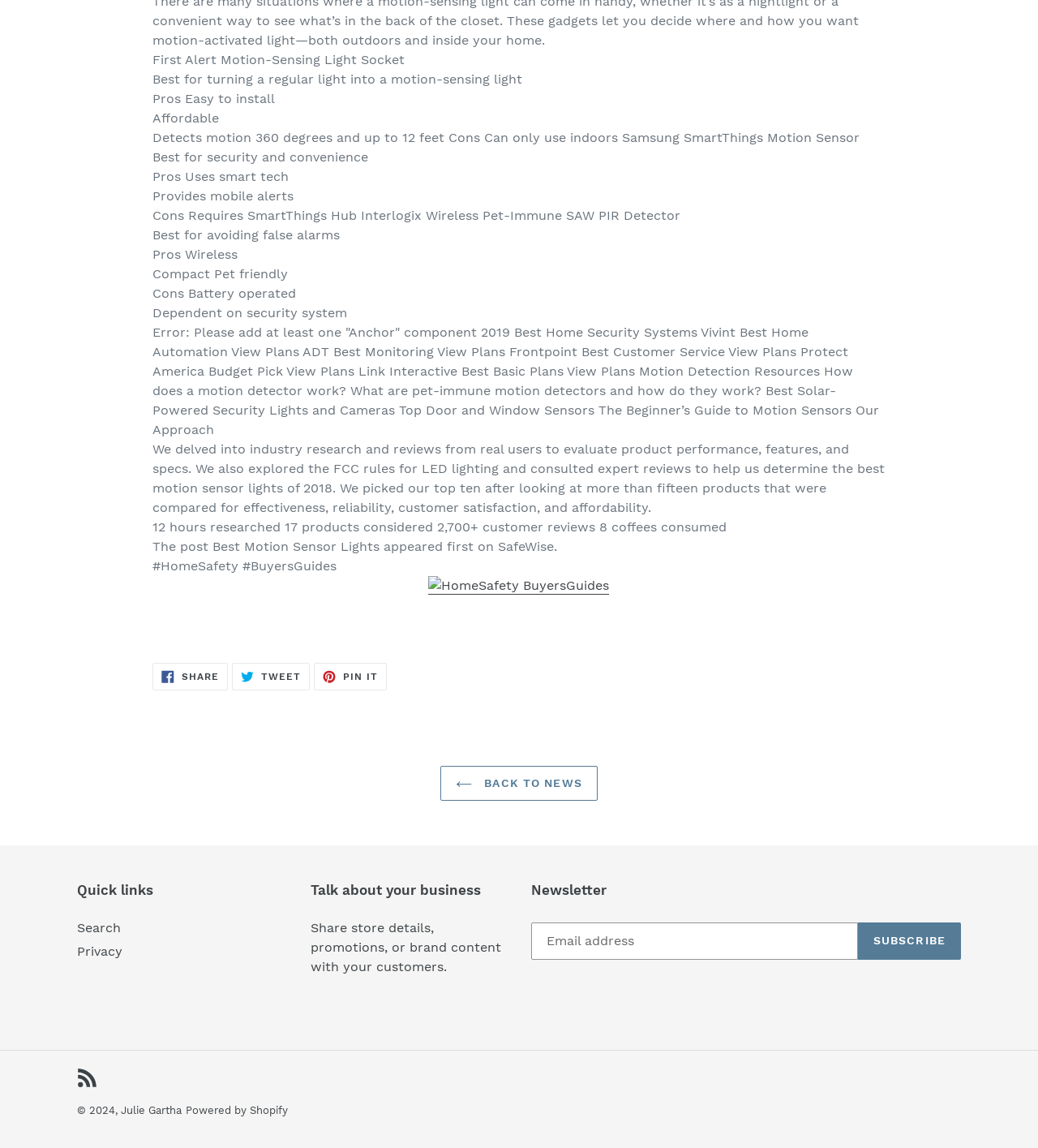What is the purpose of the Interlogix Wireless Pet-Immune SAW PIR Detector?
Look at the image and respond with a one-word or short-phrase answer.

Avoiding false alarms